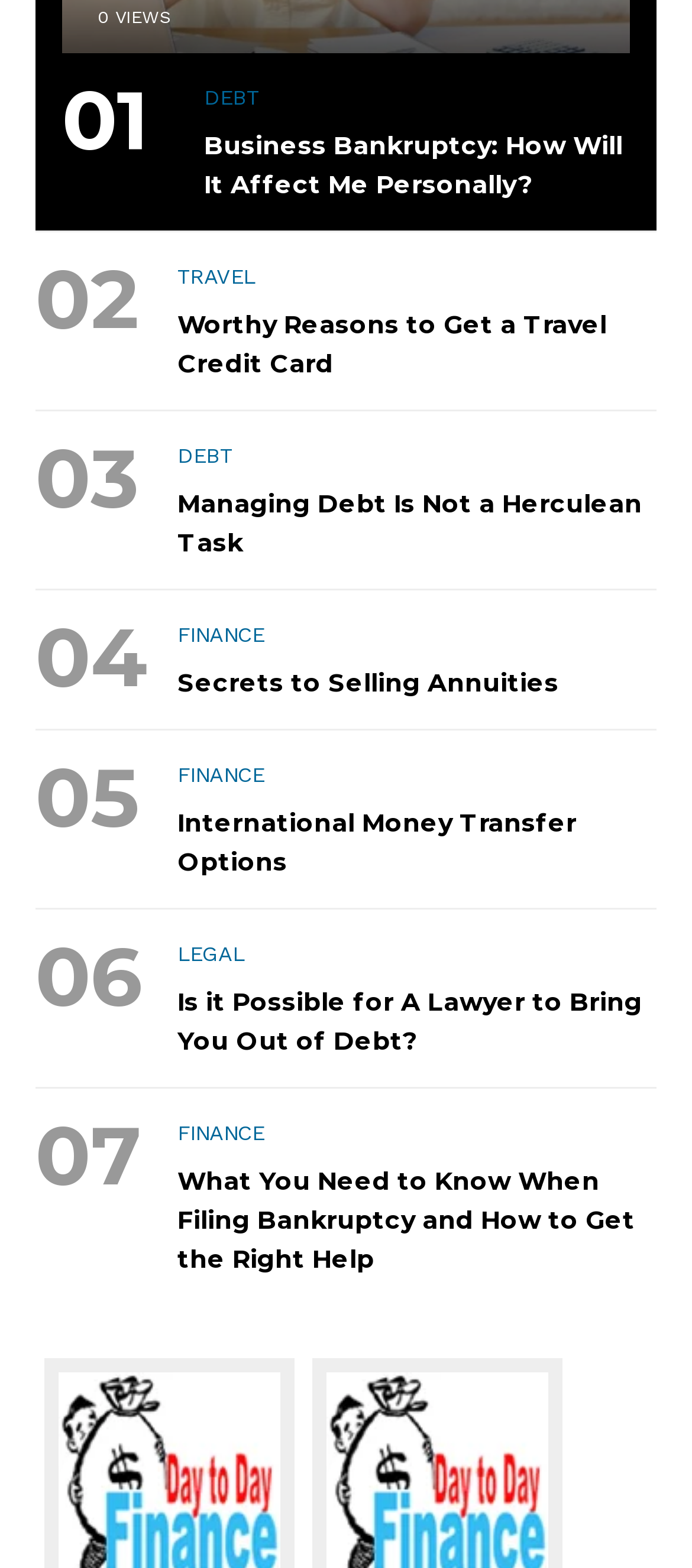Using a single word or phrase, answer the following question: 
How many links are in the second article?

2